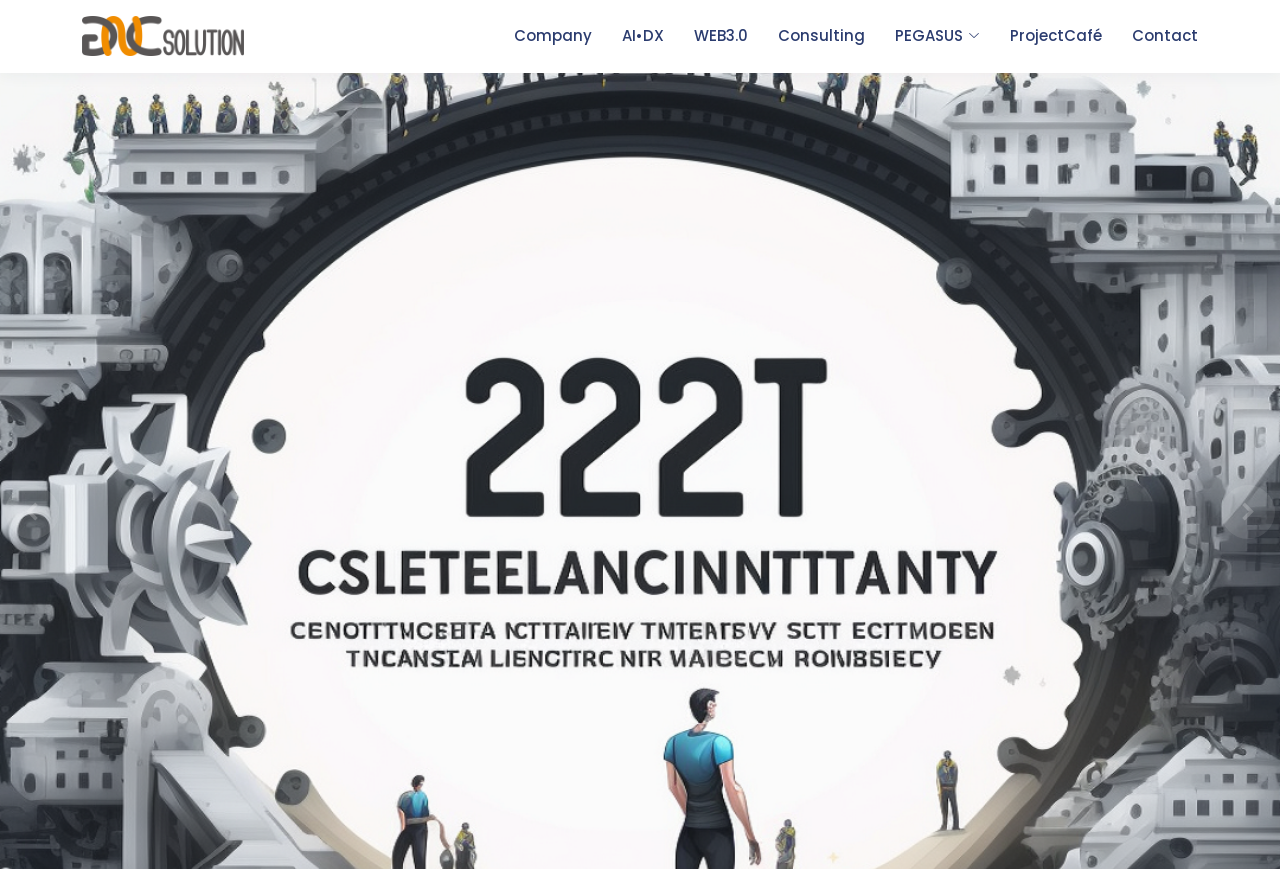What is the last navigation link?
Answer the question with a single word or phrase by looking at the picture.

Contact